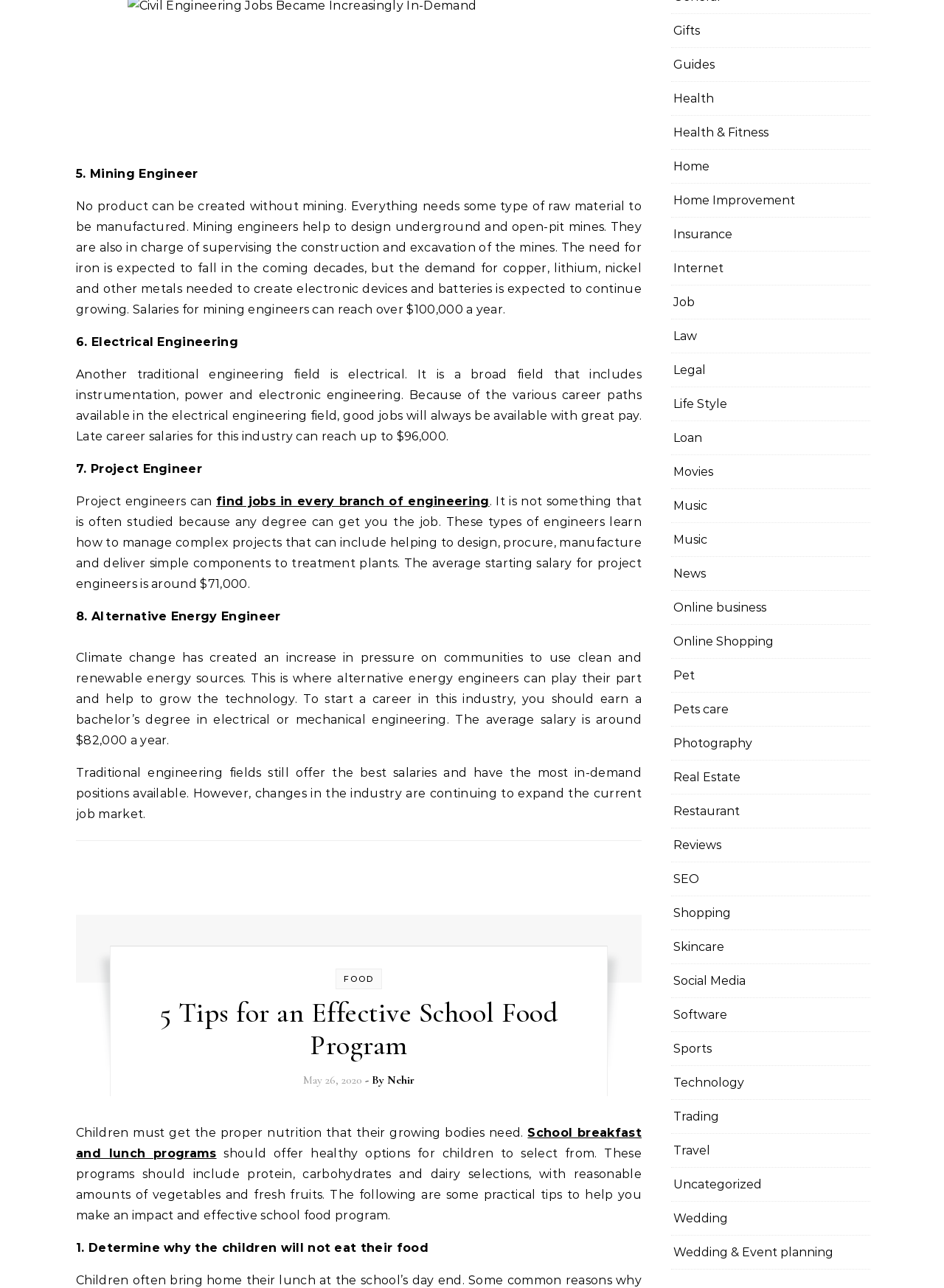What is the average salary of a project engineer?
Look at the image and answer the question with a single word or phrase.

$71,000